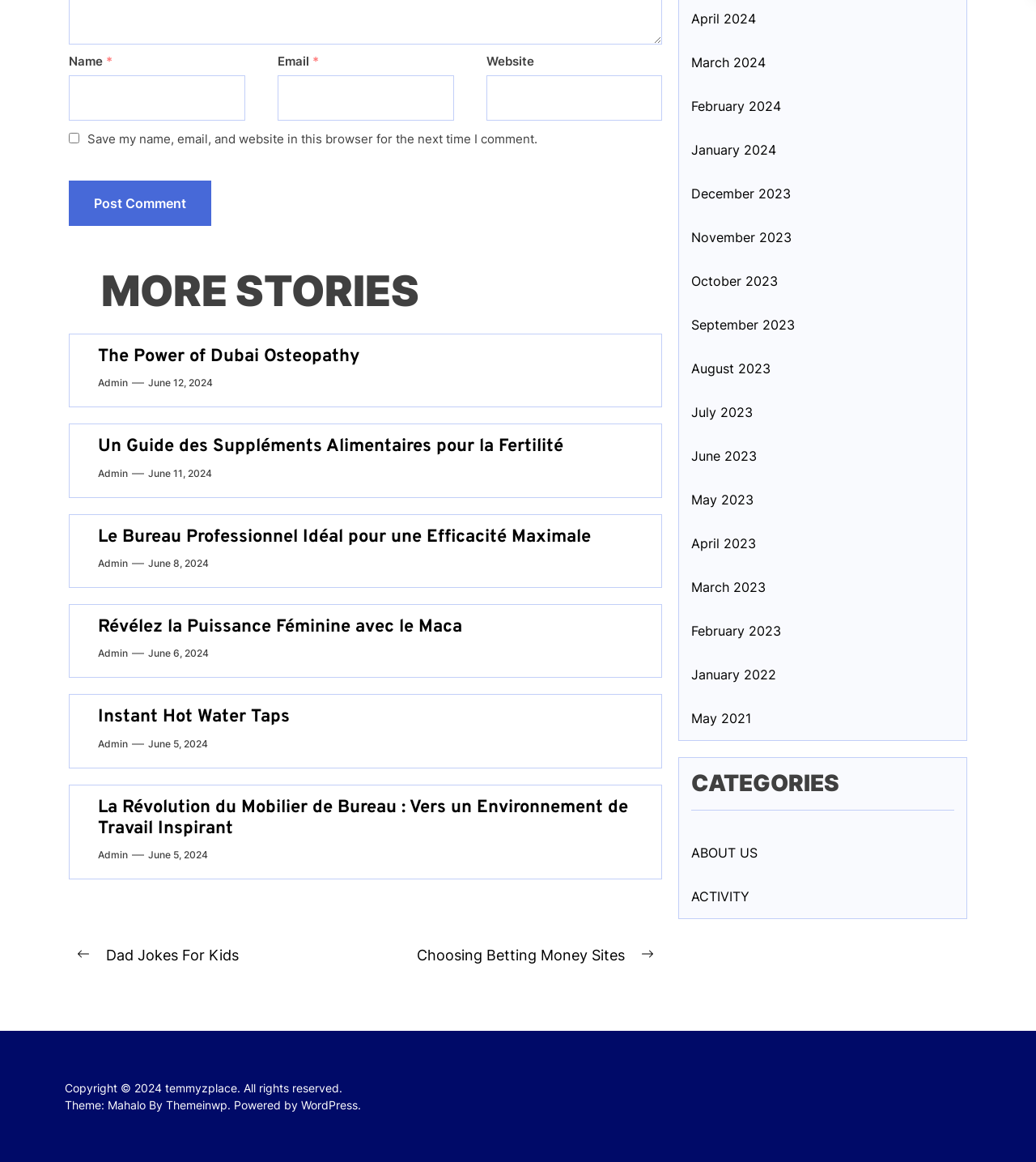Provide a short answer using a single word or phrase for the following question: 
What is the purpose of the checkbox?

Save comment info